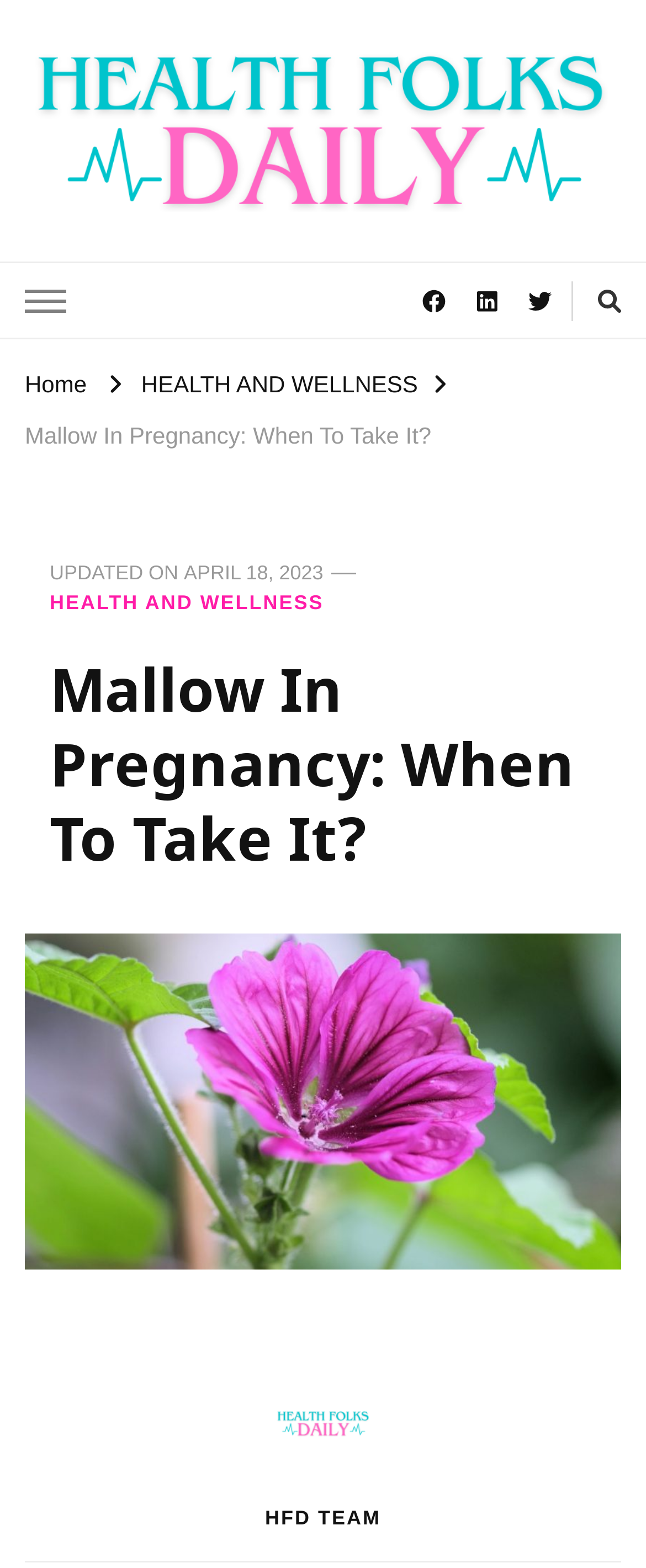Please provide a one-word or short phrase answer to the question:
Who is the author of the article?

HFD TEAM